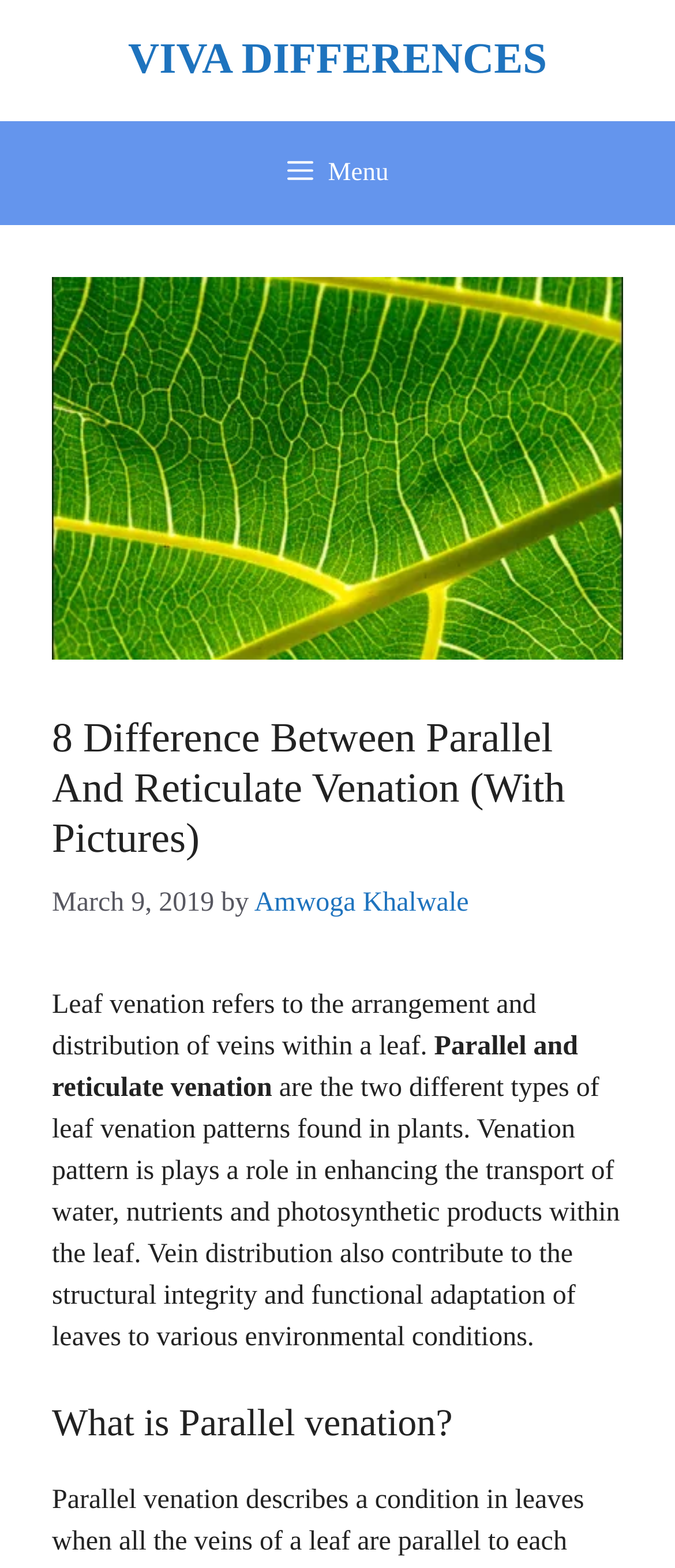Answer briefly with one word or phrase:
When was the article published?

March 9, 2019